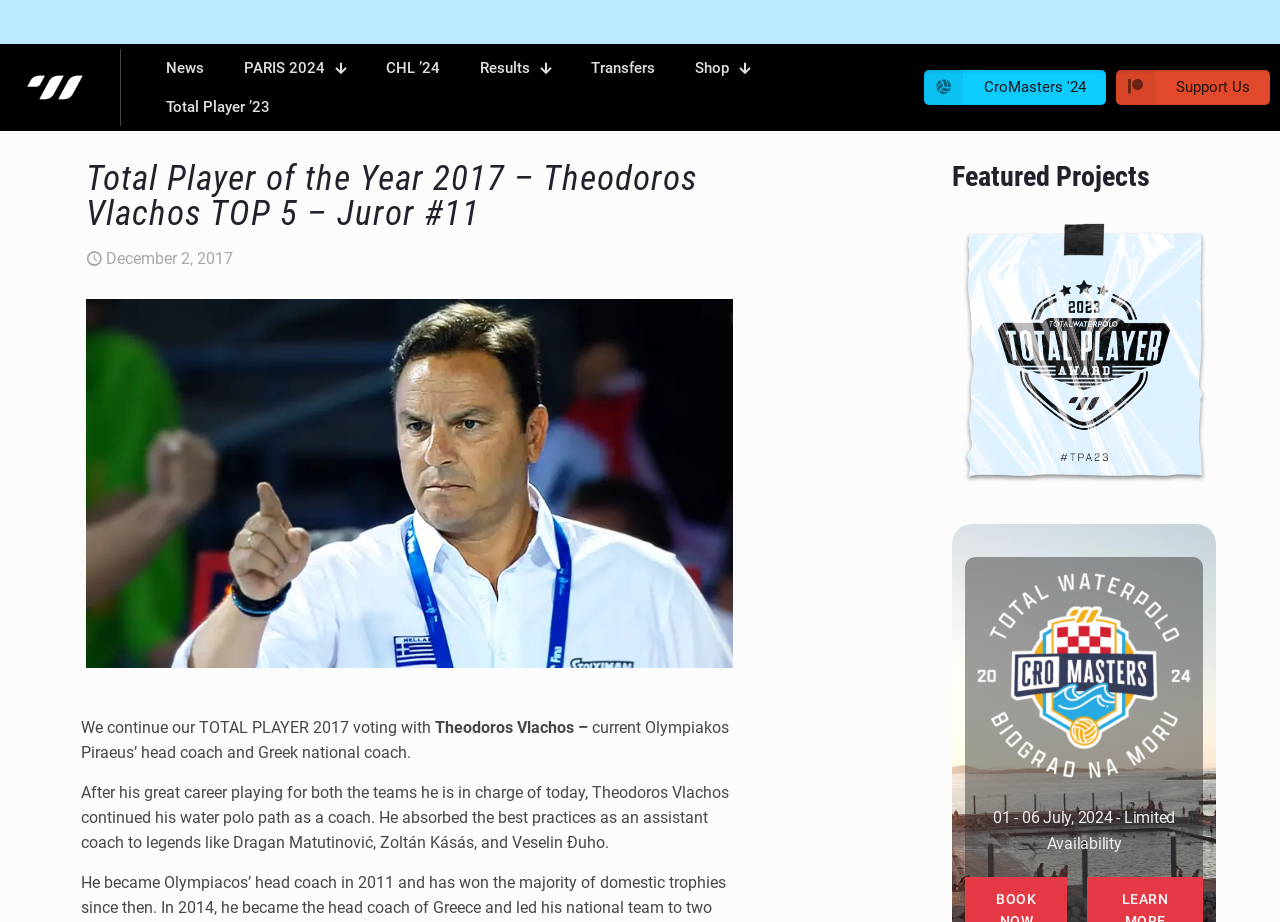Locate the bounding box coordinates of the UI element described by: "CHL ’24". The bounding box coordinates should consist of four float numbers between 0 and 1, i.e., [left, top, right, bottom].

[0.286, 0.053, 0.359, 0.095]